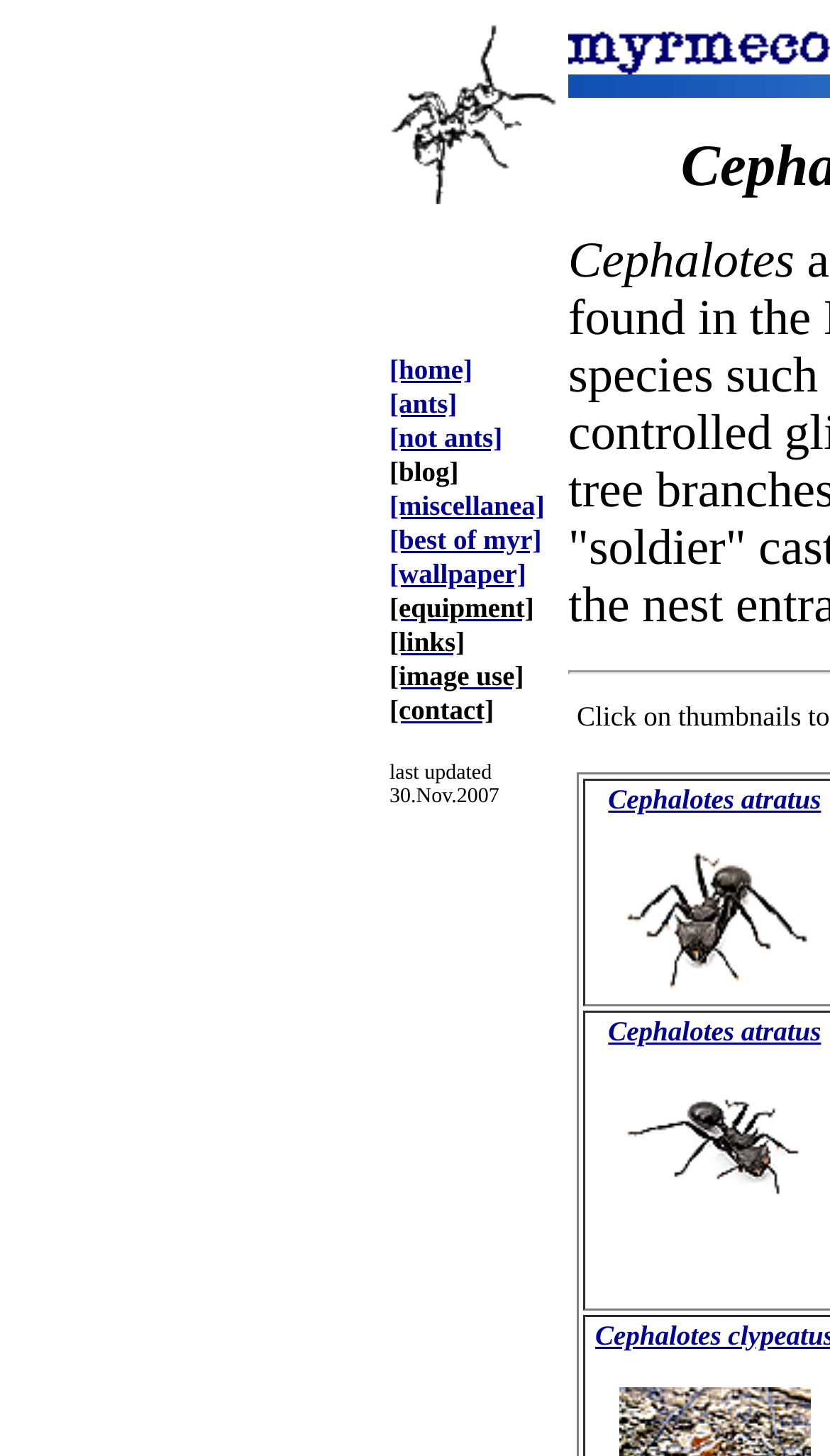Determine the bounding box coordinates of the clickable element to complete this instruction: "check image use policy". Provide the coordinates in the format of four float numbers between 0 and 1, [left, top, right, bottom].

[0.469, 0.452, 0.631, 0.476]